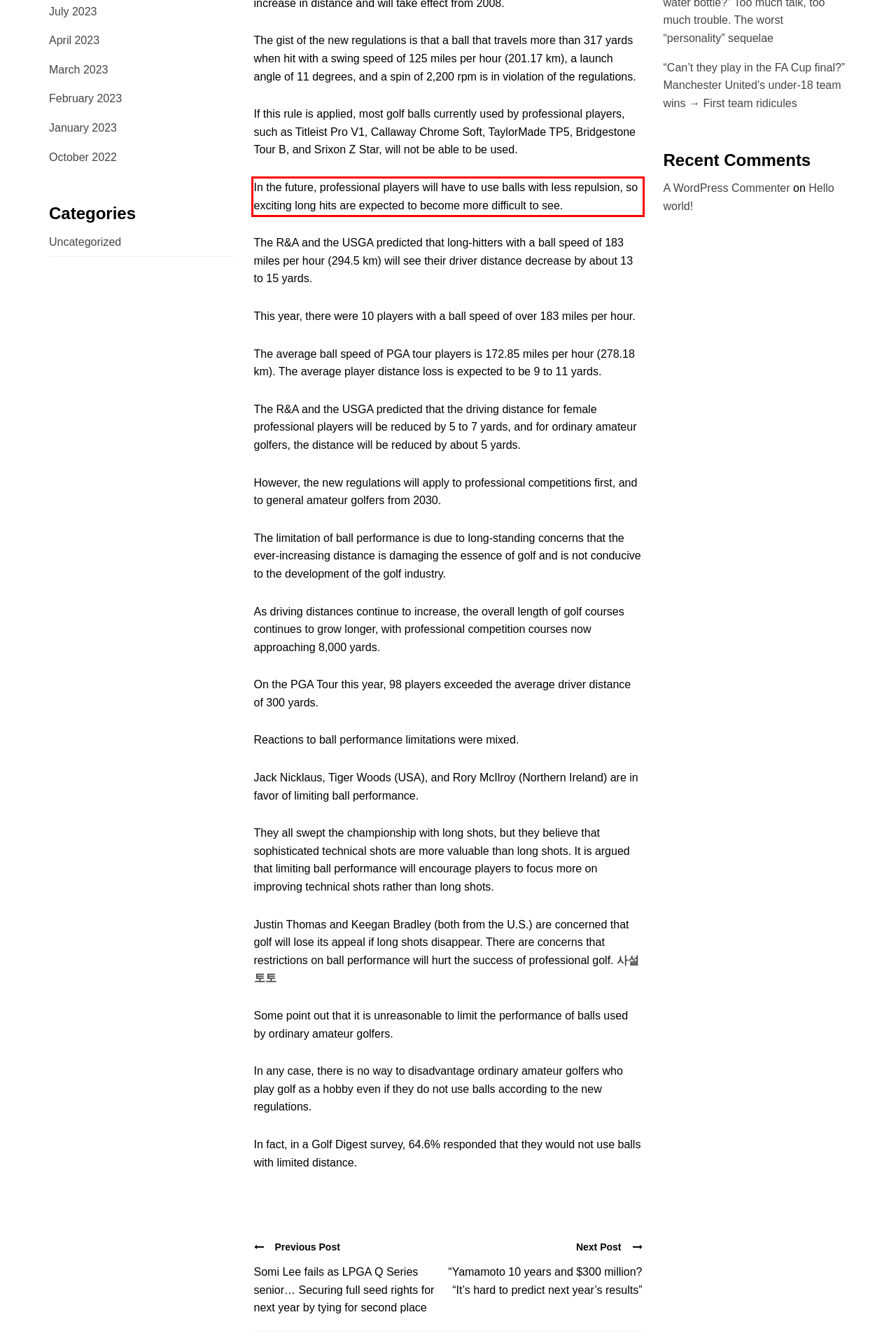You have a screenshot with a red rectangle around a UI element. Recognize and extract the text within this red bounding box using OCR.

In the future, professional players will have to use balls with less repulsion, so exciting long hits are expected to become more difficult to see.